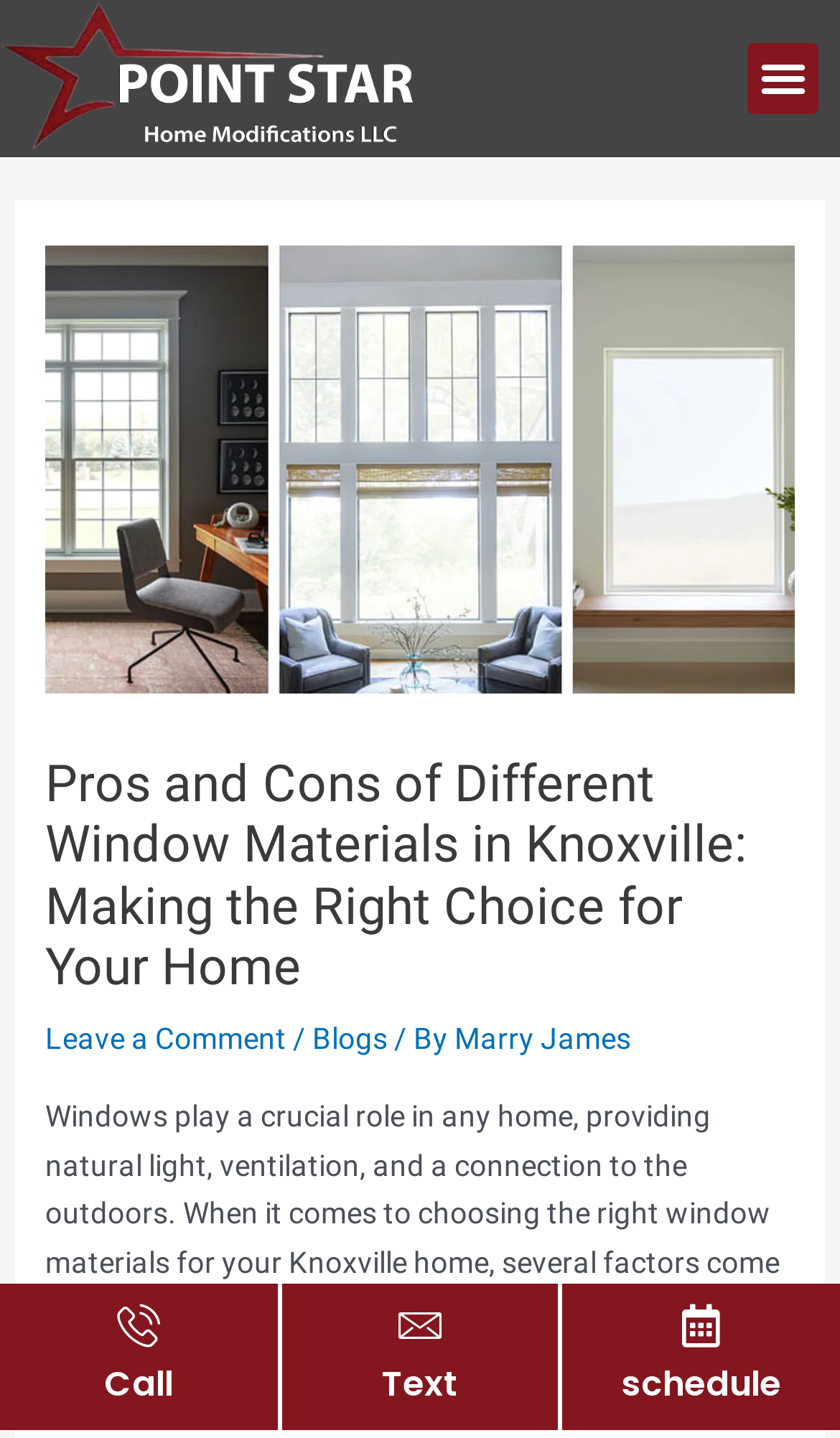Find the bounding box coordinates for the area that must be clicked to perform this action: "Follow on Twitter".

None